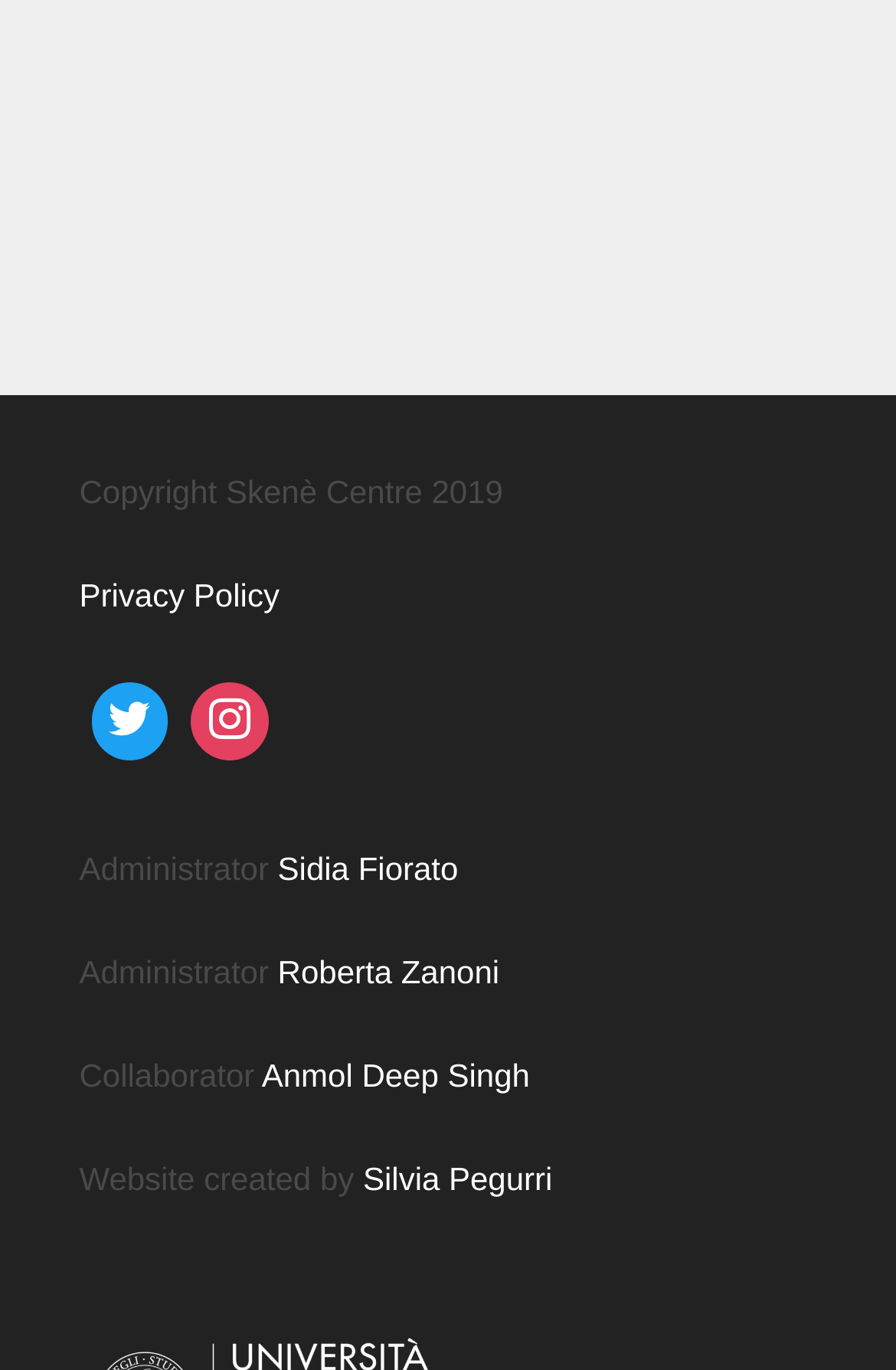What is the copyright year of Skenè Centre?
Refer to the image and provide a concise answer in one word or phrase.

2019